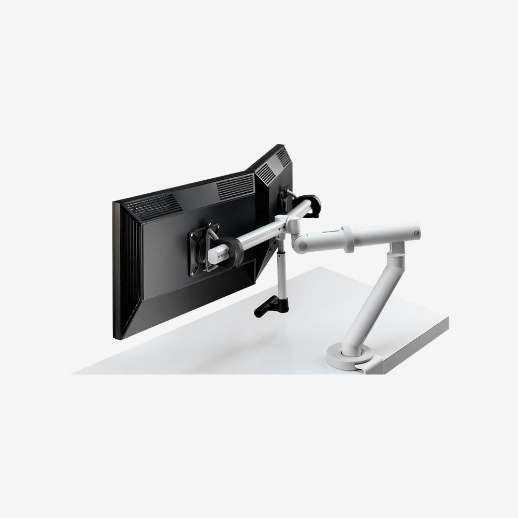What is the purpose of the stand's adjustable arm?
Answer with a single word or phrase by referring to the visual content.

Dynamic positioning of the screen